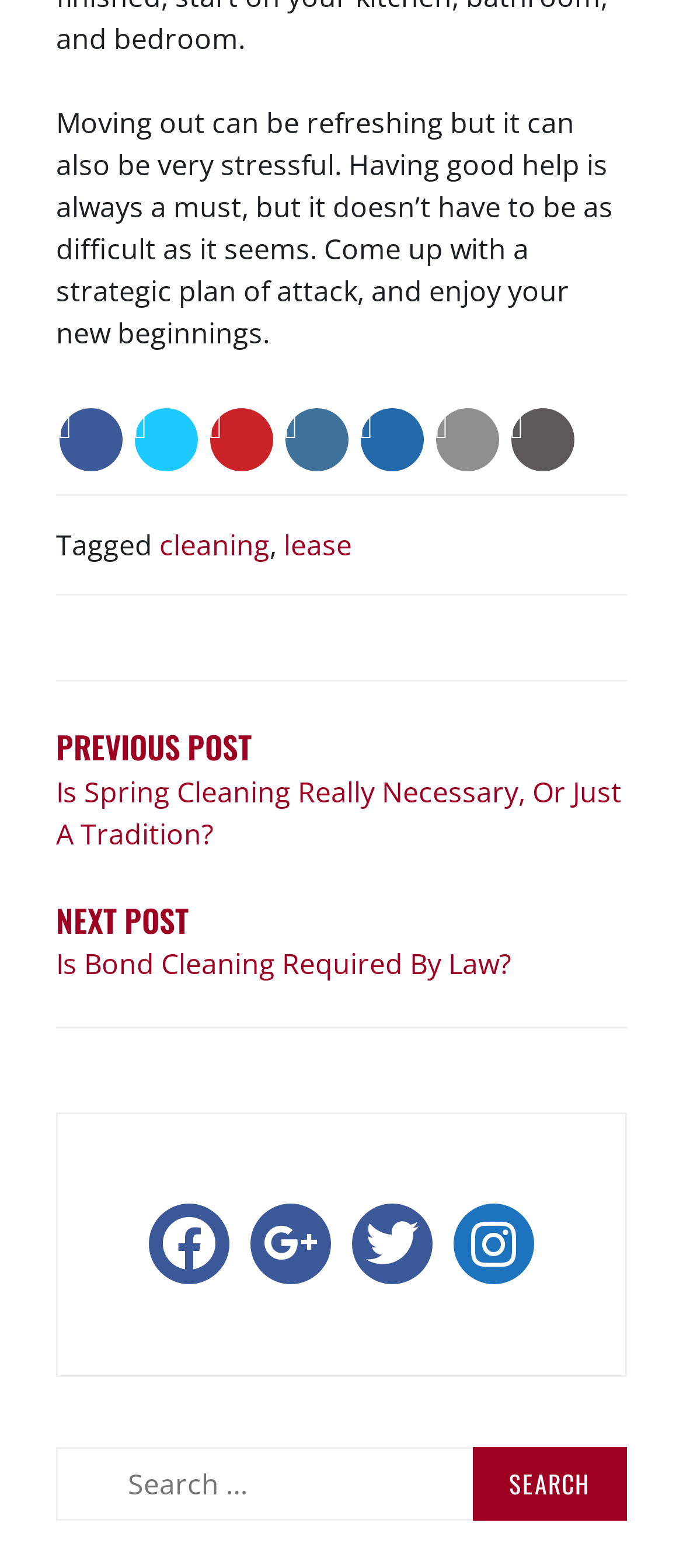Locate the bounding box coordinates of the clickable element to fulfill the following instruction: "Search for posts". Provide the coordinates as four float numbers between 0 and 1 in the format [left, top, right, bottom].

[0.082, 0.922, 0.918, 0.969]